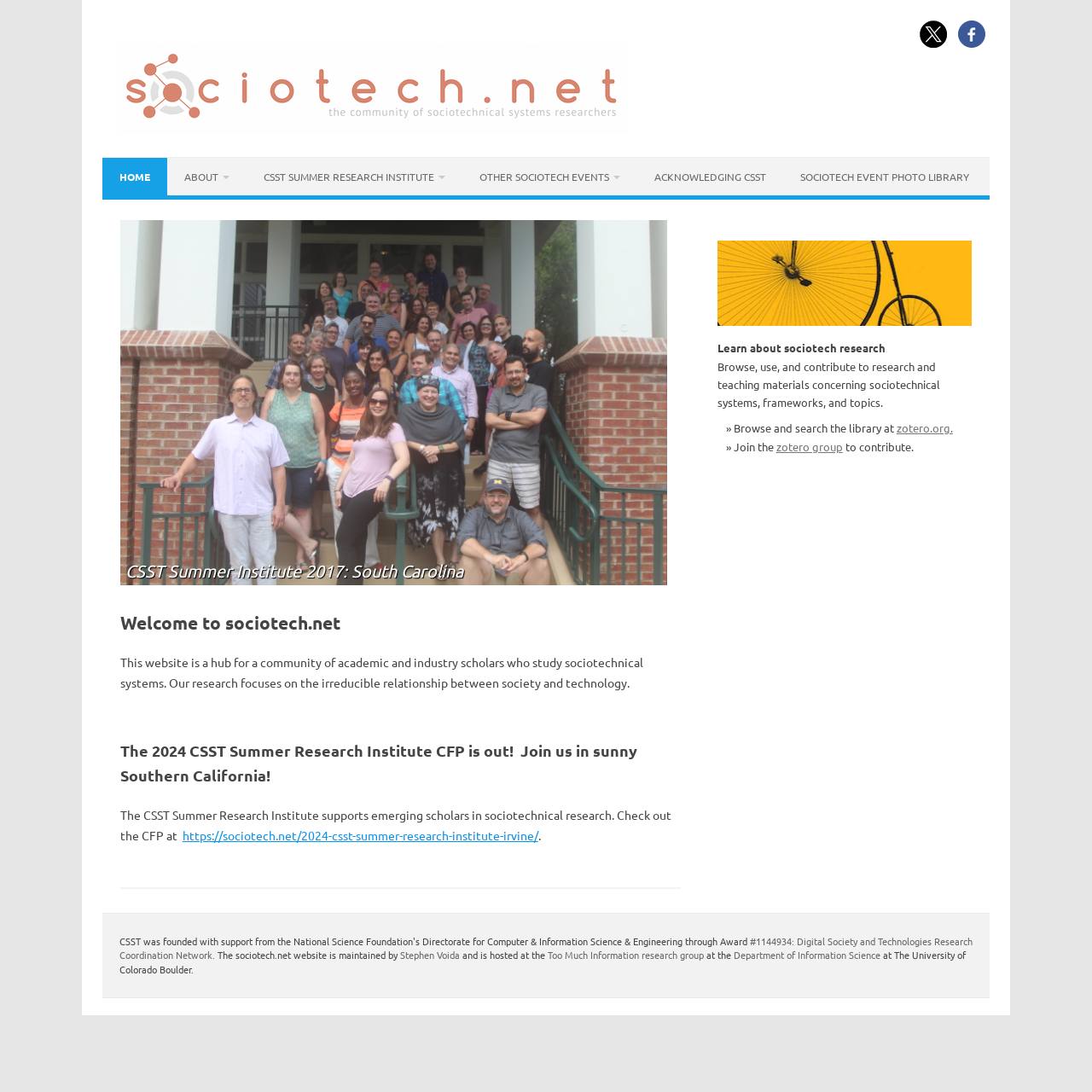Answer the following query concisely with a single word or phrase:
What is the university that hosts the research group?

The University of Colorado Boulder